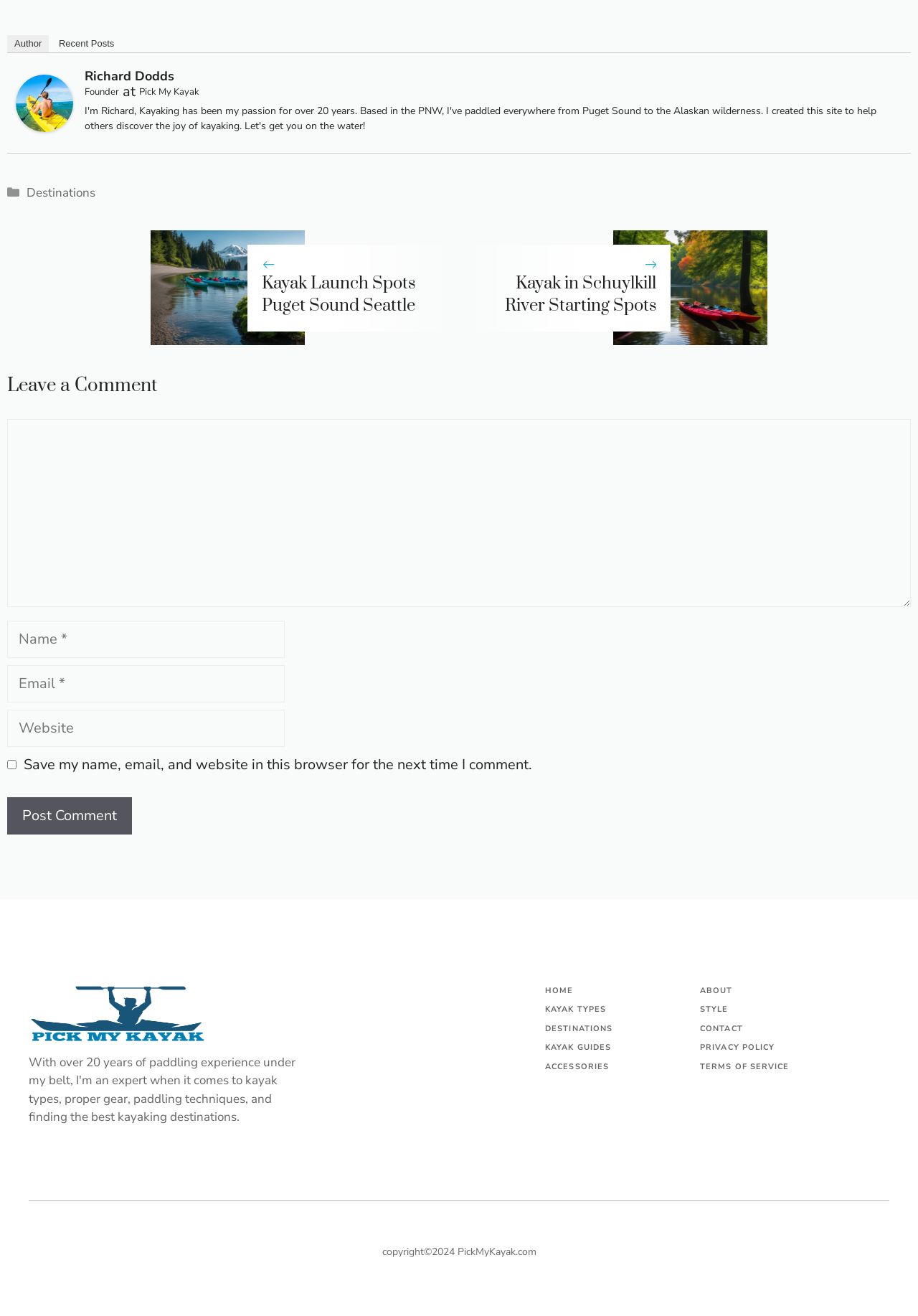How many links are there in the footer?
Using the image, respond with a single word or phrase.

9